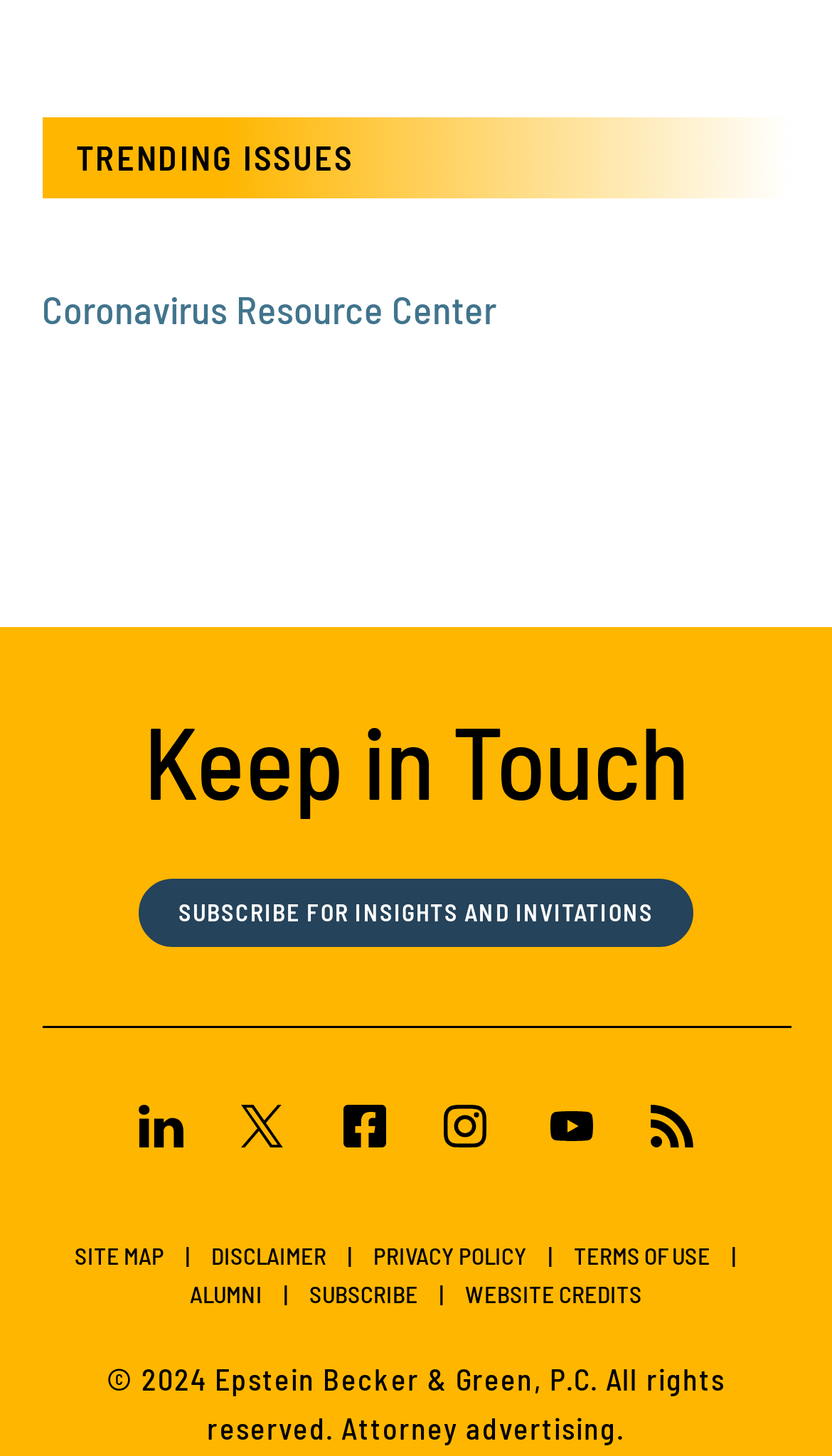What is the main topic of the webpage?
Provide a detailed answer to the question using information from the image.

The main topic of the webpage is 'TRENDING ISSUES' as indicated by the heading element with the text 'TRENDING ISSUES' at the top of the page.